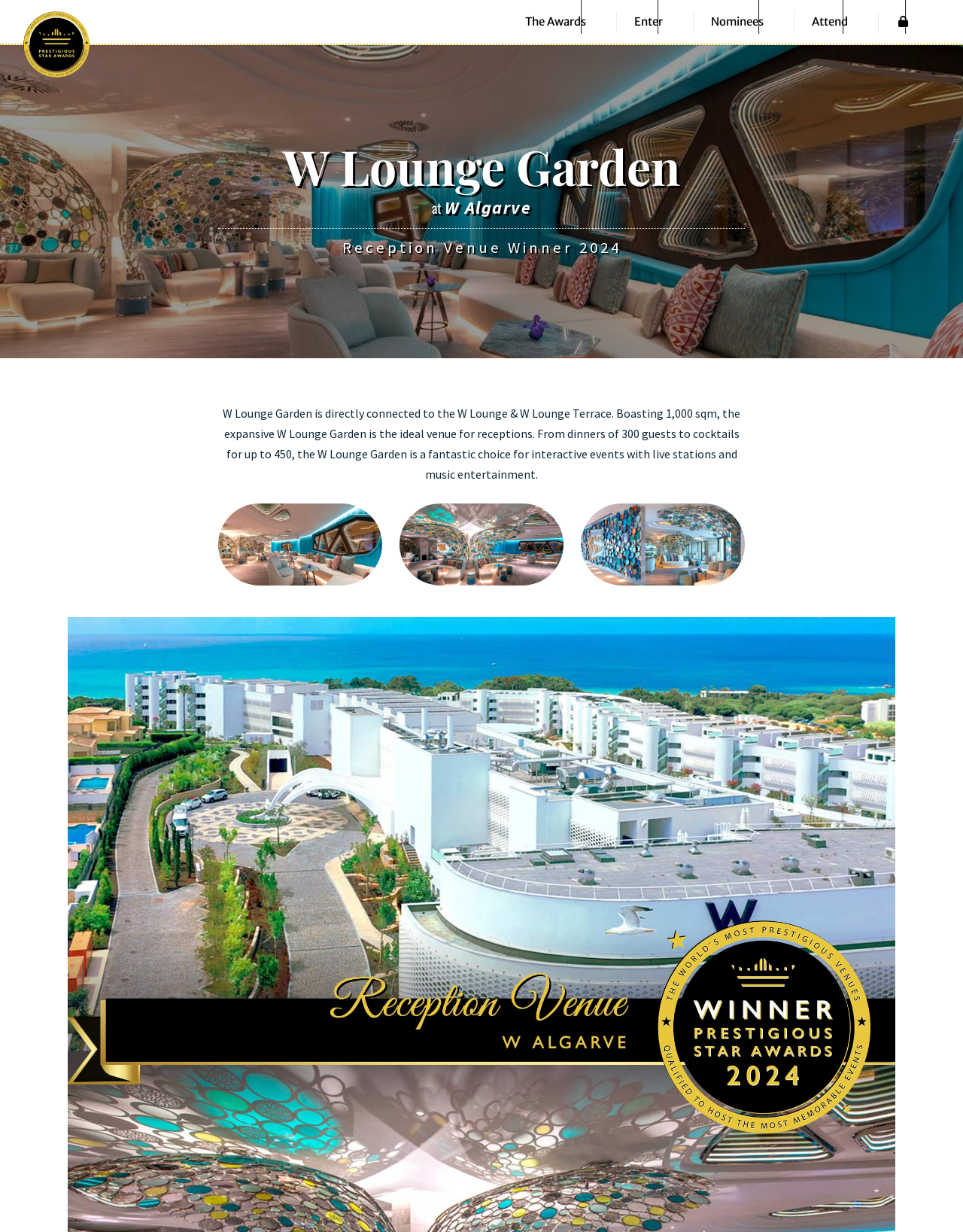Provide an in-depth caption for the elements present on the webpage.

The webpage is about the W Lounge Garden, a prestigious venue for events. At the top, there are several links to different sections of the website, including "About The Awards", "Why Enter", and "Awards Categories", among others. These links are arranged horizontally and take up about half of the screen width.

Below these links, there is a header section with a prominent heading "W Lounge Garden" and a subheading "at W Algarve". The header also includes a text "Reception Venue Winner 2024". 

Under the header, there is a paragraph of text that describes the W Lounge Garden, stating that it is a 1,000 sqm venue ideal for receptions, dinners, and cocktails. The text also mentions that the venue is connected to the W Lounge and W Lounge Terrace.

To the right of the text, there are three images arranged vertically, each with a link to a different venue, including W Lounge 3, W Lounge 2, and Vista Alegre Wall & W Lounge. These images take up about half of the screen width.

Overall, the webpage provides an overview of the W Lounge Garden, its features, and its suitability for events, along with visual representations of the venue through the images.